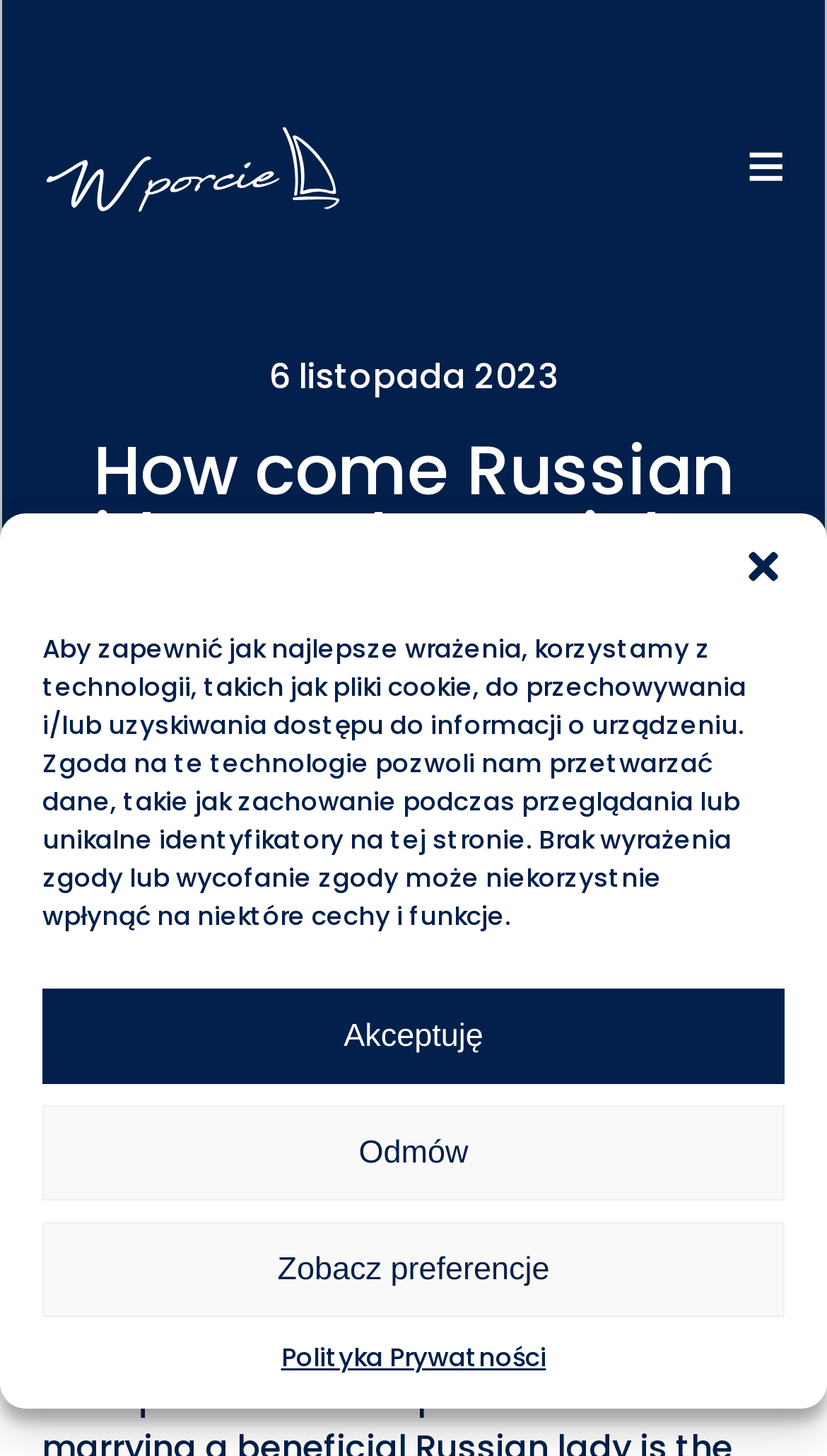What is the name of the website?
From the image, respond using a single word or phrase.

Pensjonat W Porcie Władysławowo